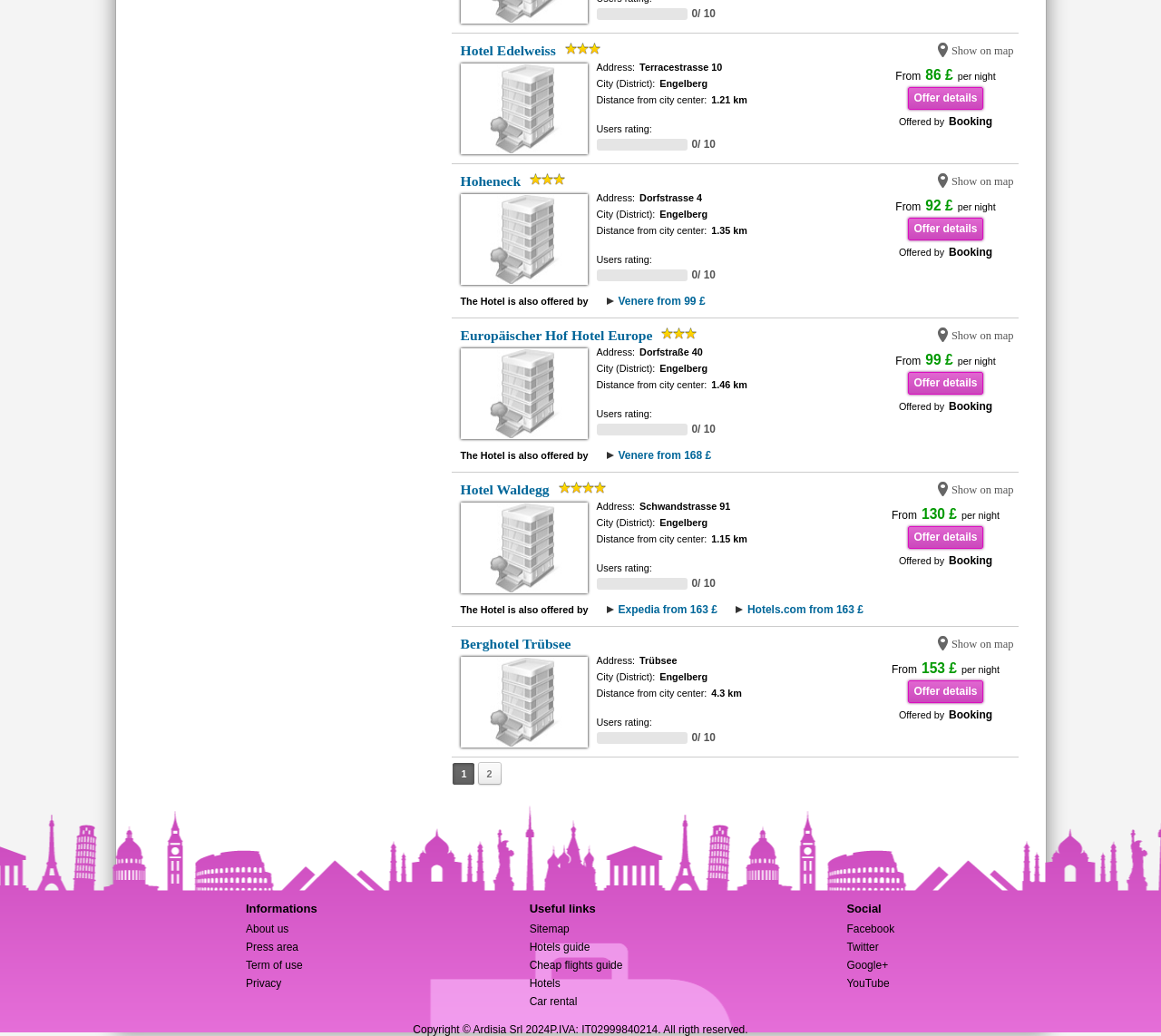Determine the bounding box coordinates of the clickable region to execute the instruction: "Click on the 'essay writing services reddit' link". The coordinates should be four float numbers between 0 and 1, denoted as [left, top, right, bottom].

None